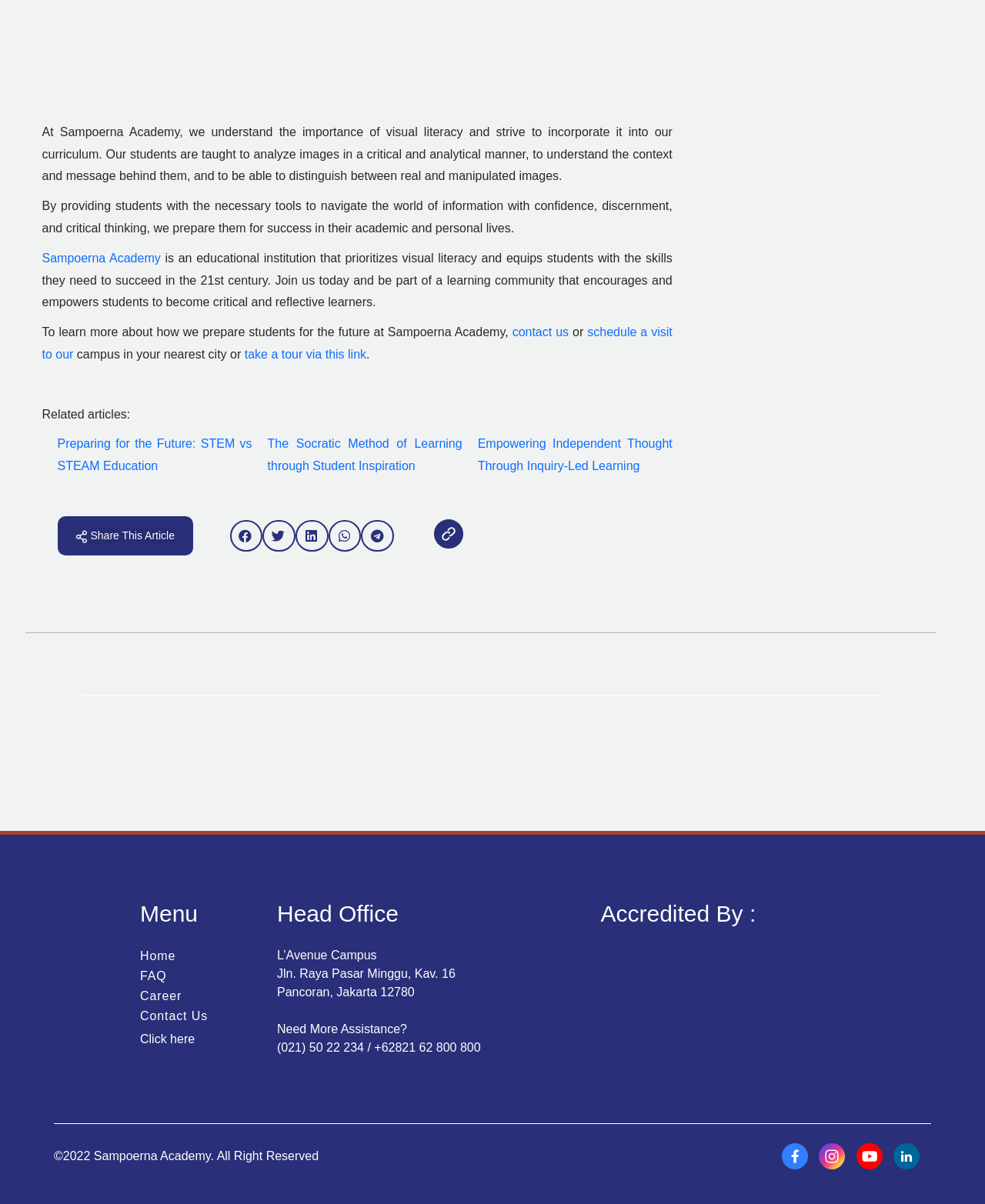Pinpoint the bounding box coordinates of the clickable area necessary to execute the following instruction: "Click on the link to contact us". The coordinates should be given as four float numbers between 0 and 1, namely [left, top, right, bottom].

[0.516, 0.27, 0.577, 0.281]